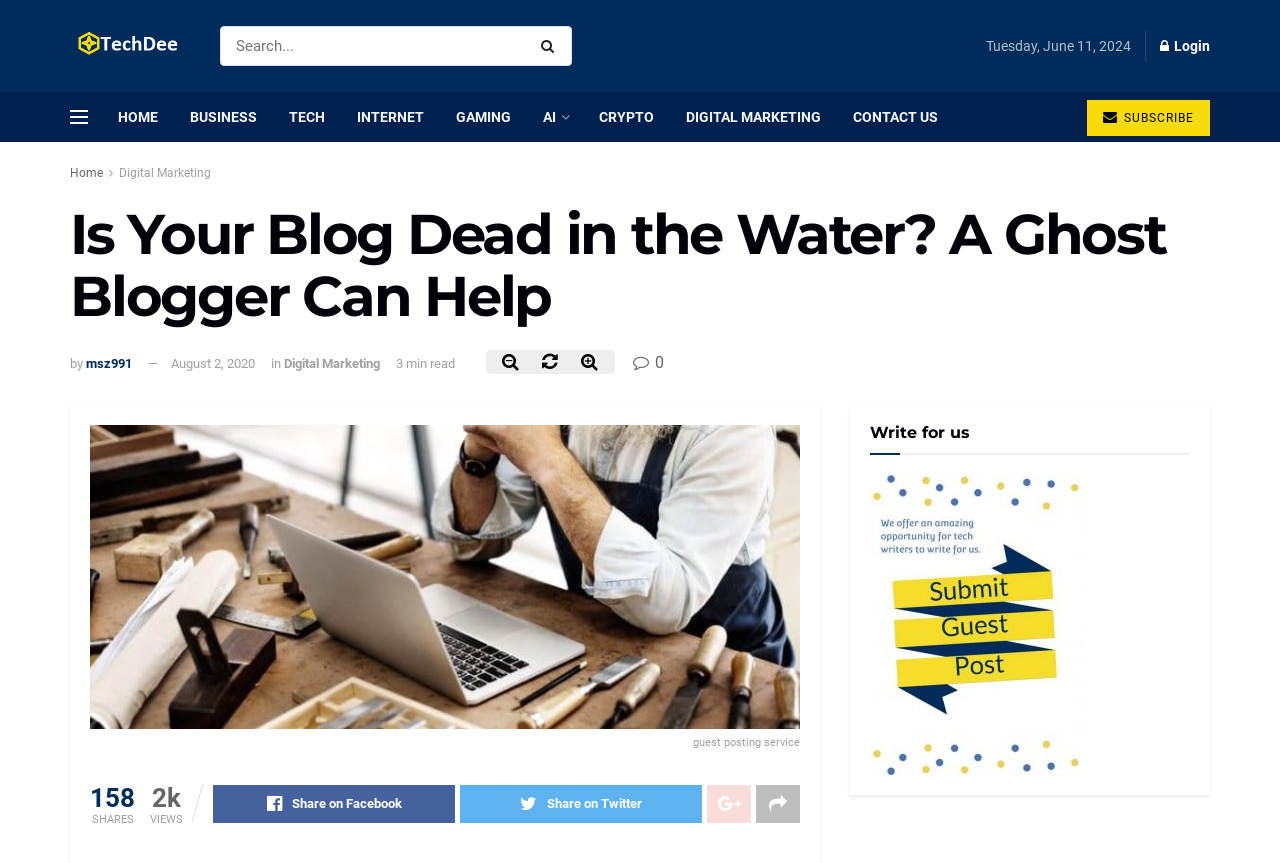Determine the bounding box coordinates of the section to be clicked to follow the instruction: "Read the article about Digital Marketing". The coordinates should be given as four float numbers between 0 and 1, formatted as [left, top, right, bottom].

[0.093, 0.192, 0.165, 0.209]